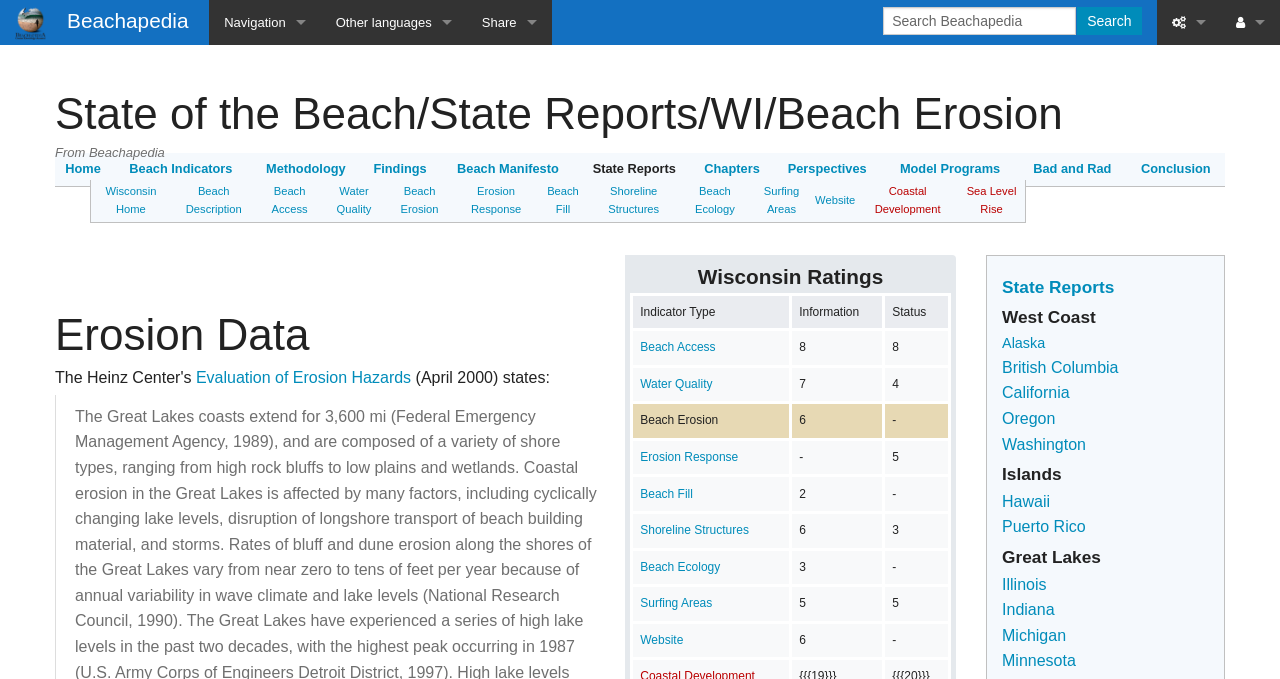Please identify the bounding box coordinates of the element's region that needs to be clicked to fulfill the following instruction: "View Wisconsin Home". The bounding box coordinates should consist of four float numbers between 0 and 1, i.e., [left, top, right, bottom].

[0.071, 0.265, 0.133, 0.327]